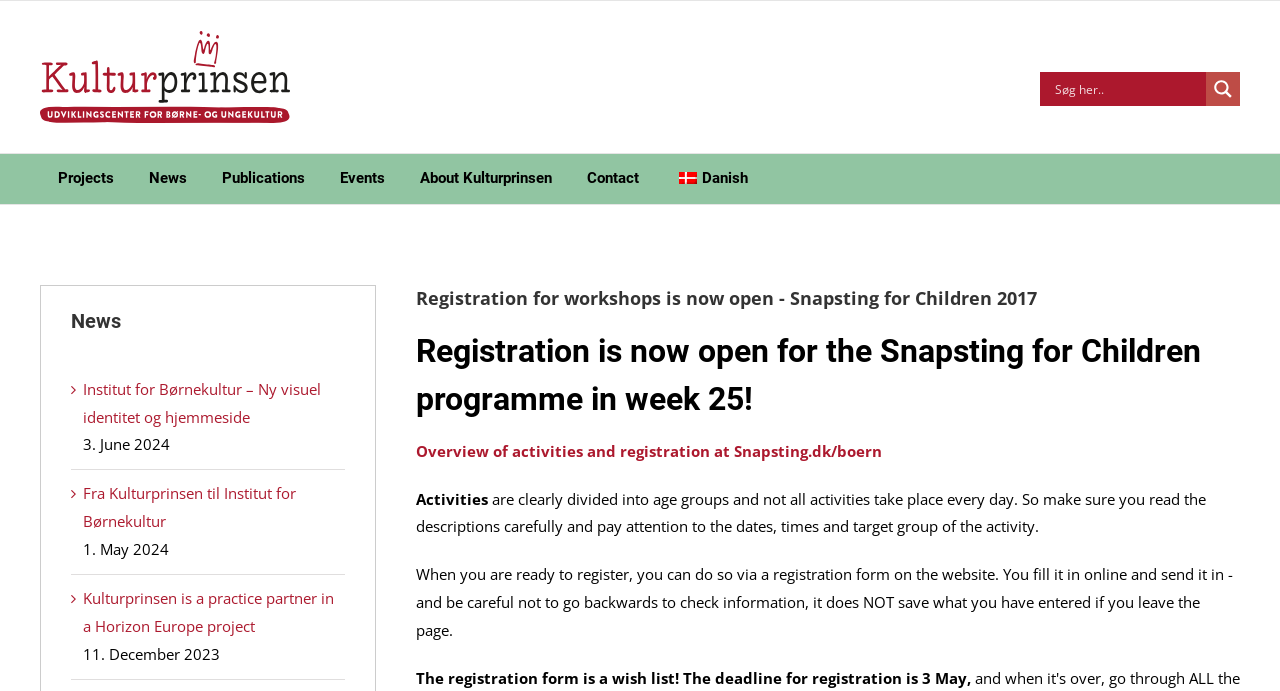Find the bounding box coordinates corresponding to the UI element with the description: "alt="Kulturprinsen Logo"". The coordinates should be formatted as [left, top, right, bottom], with values as floats between 0 and 1.

[0.031, 0.045, 0.227, 0.178]